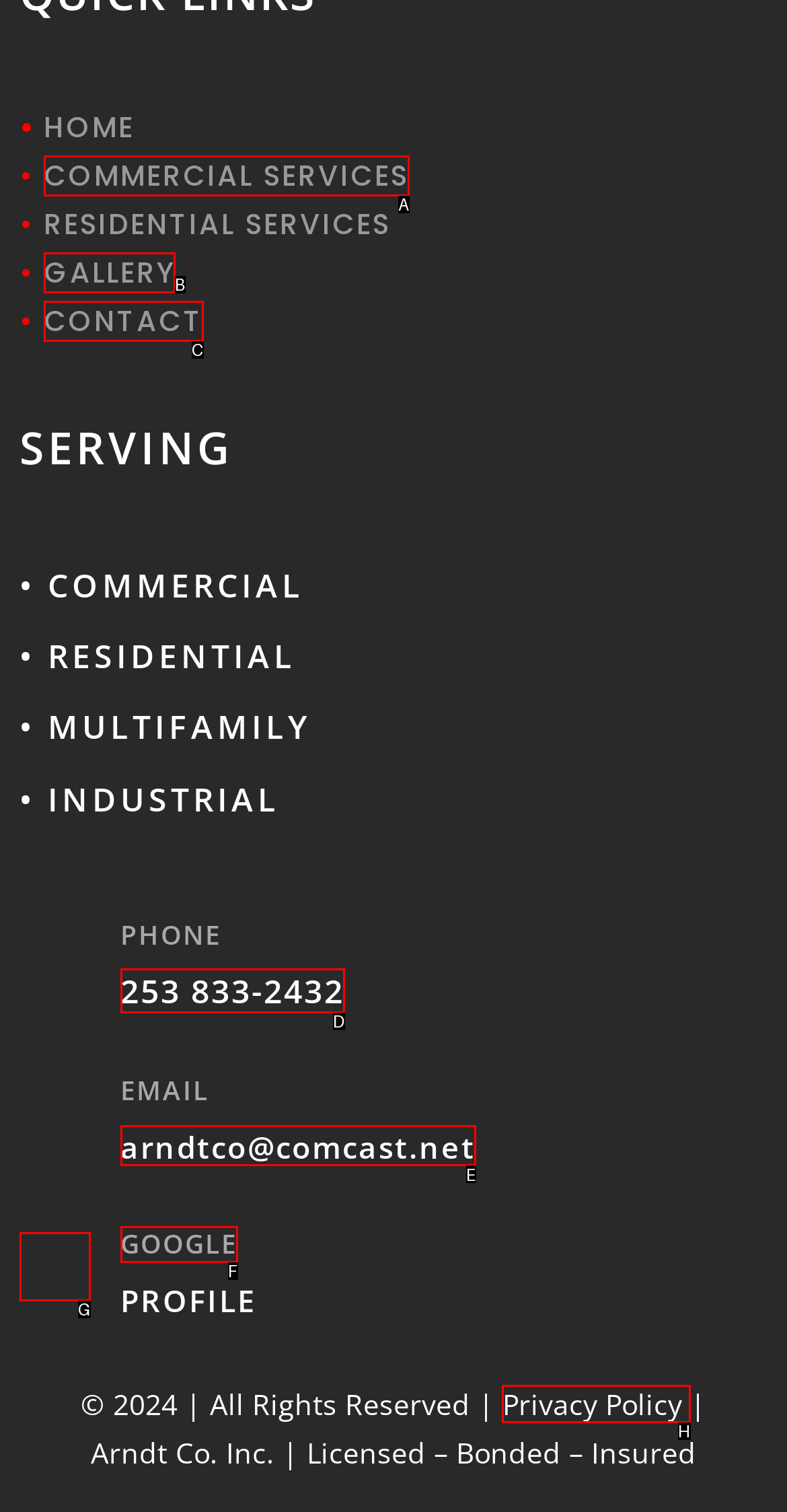Tell me the letter of the UI element to click in order to accomplish the following task: read Privacy Policy
Answer with the letter of the chosen option from the given choices directly.

H